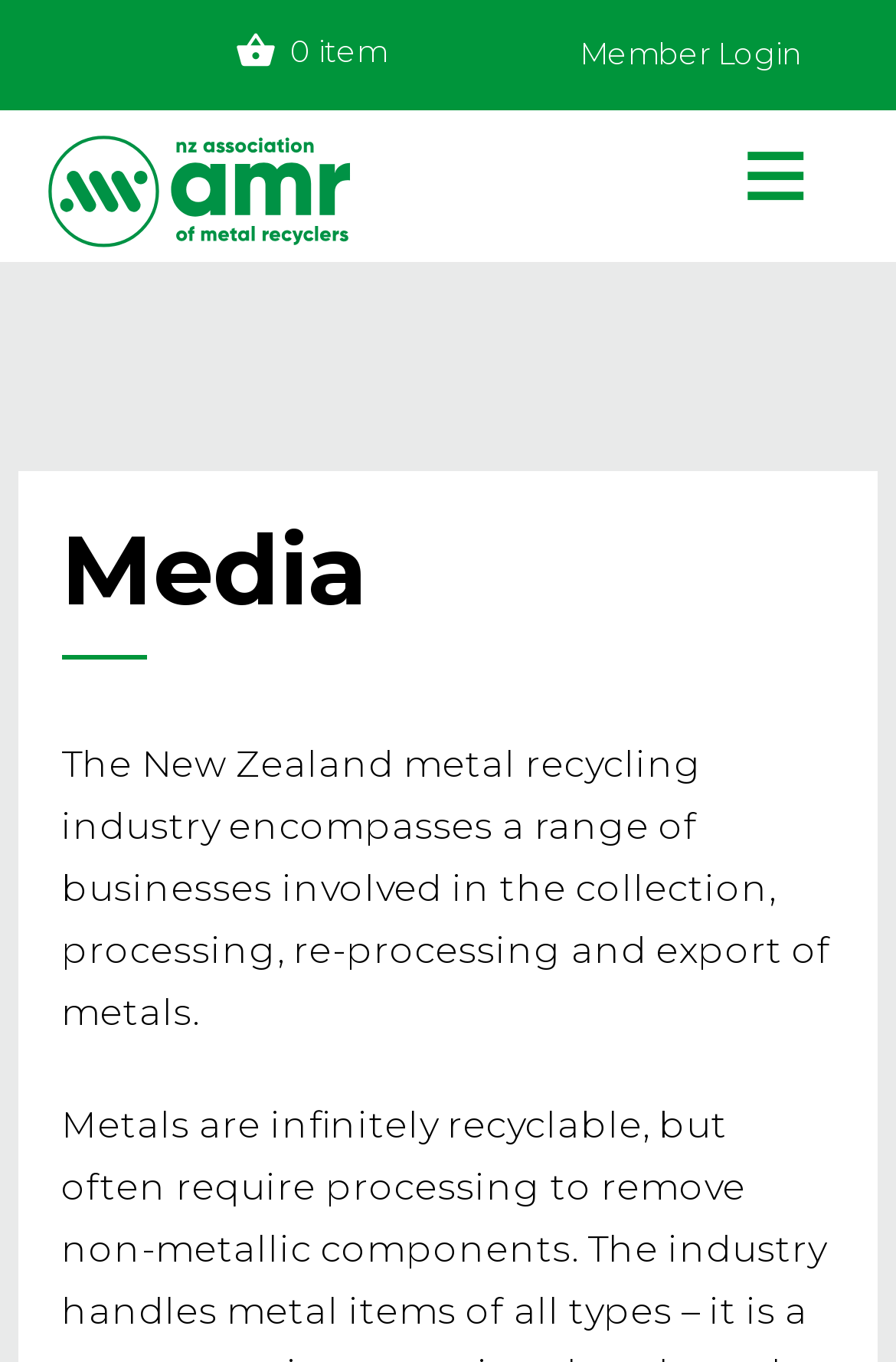What is the topic of the text below the 'Media' heading?
Provide a concise answer using a single word or phrase based on the image.

Metal recycling industry